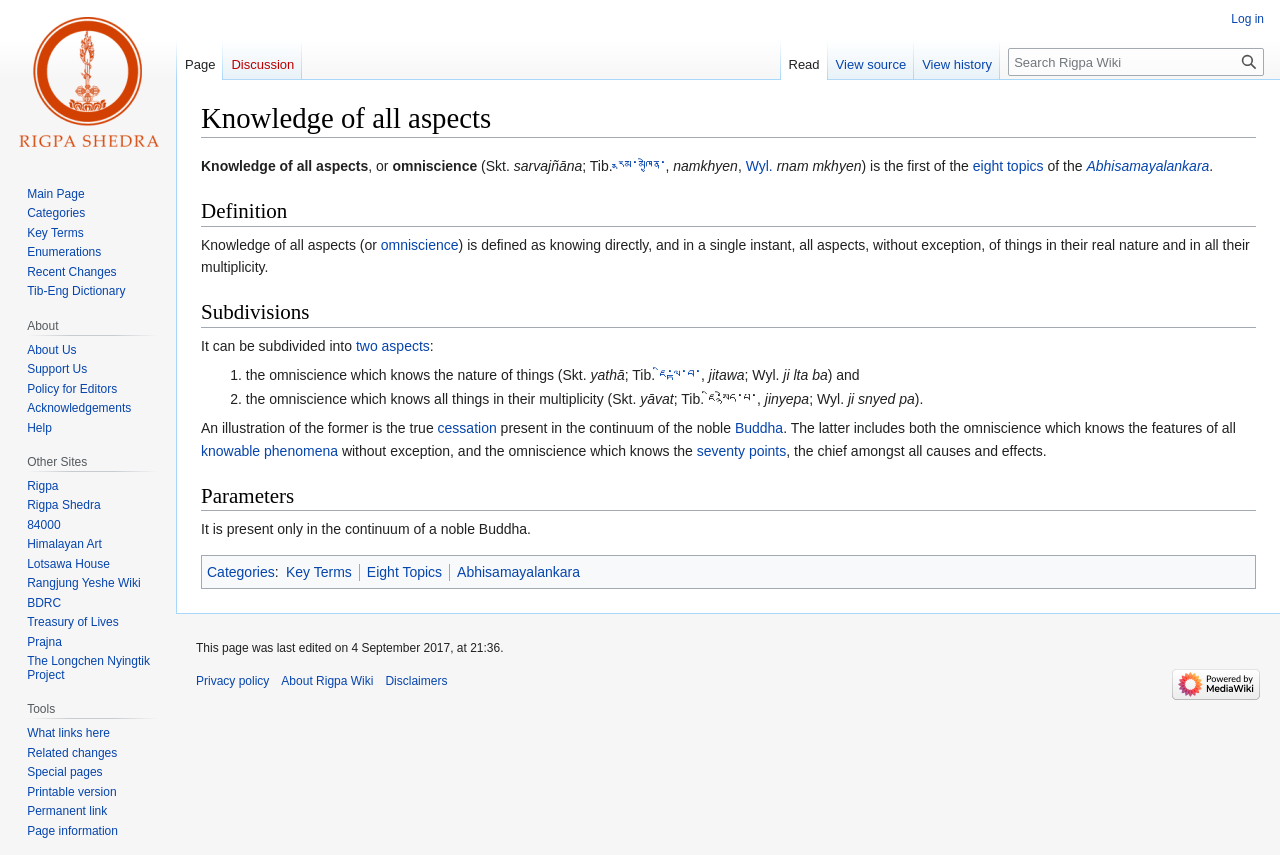Find the bounding box coordinates of the element to click in order to complete the given instruction: "Visit the main page."

[0.006, 0.0, 0.131, 0.187]